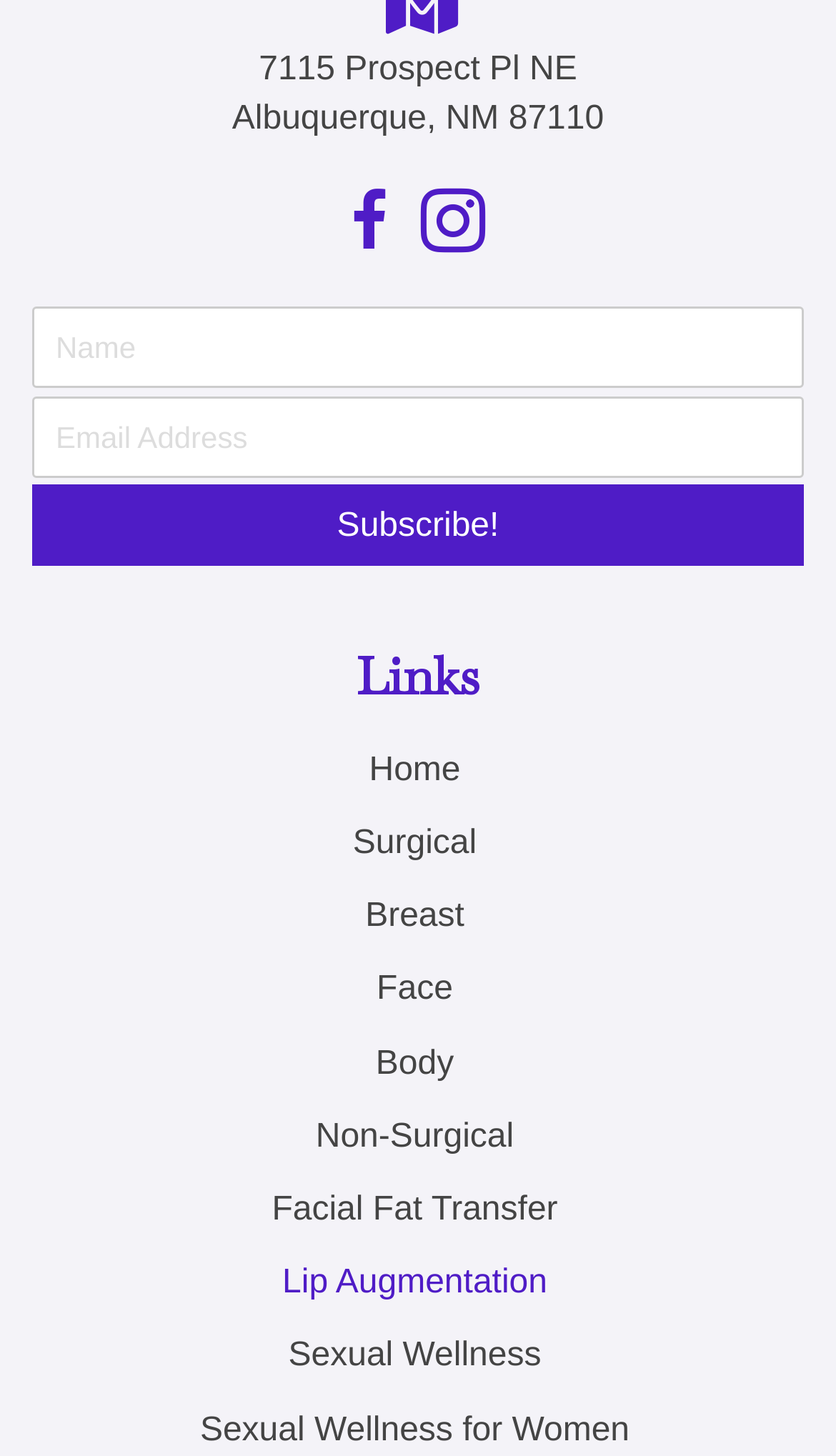Please identify the bounding box coordinates of the region to click in order to complete the given instruction: "Input your email address". The coordinates should be four float numbers between 0 and 1, i.e., [left, top, right, bottom].

[0.038, 0.272, 0.962, 0.328]